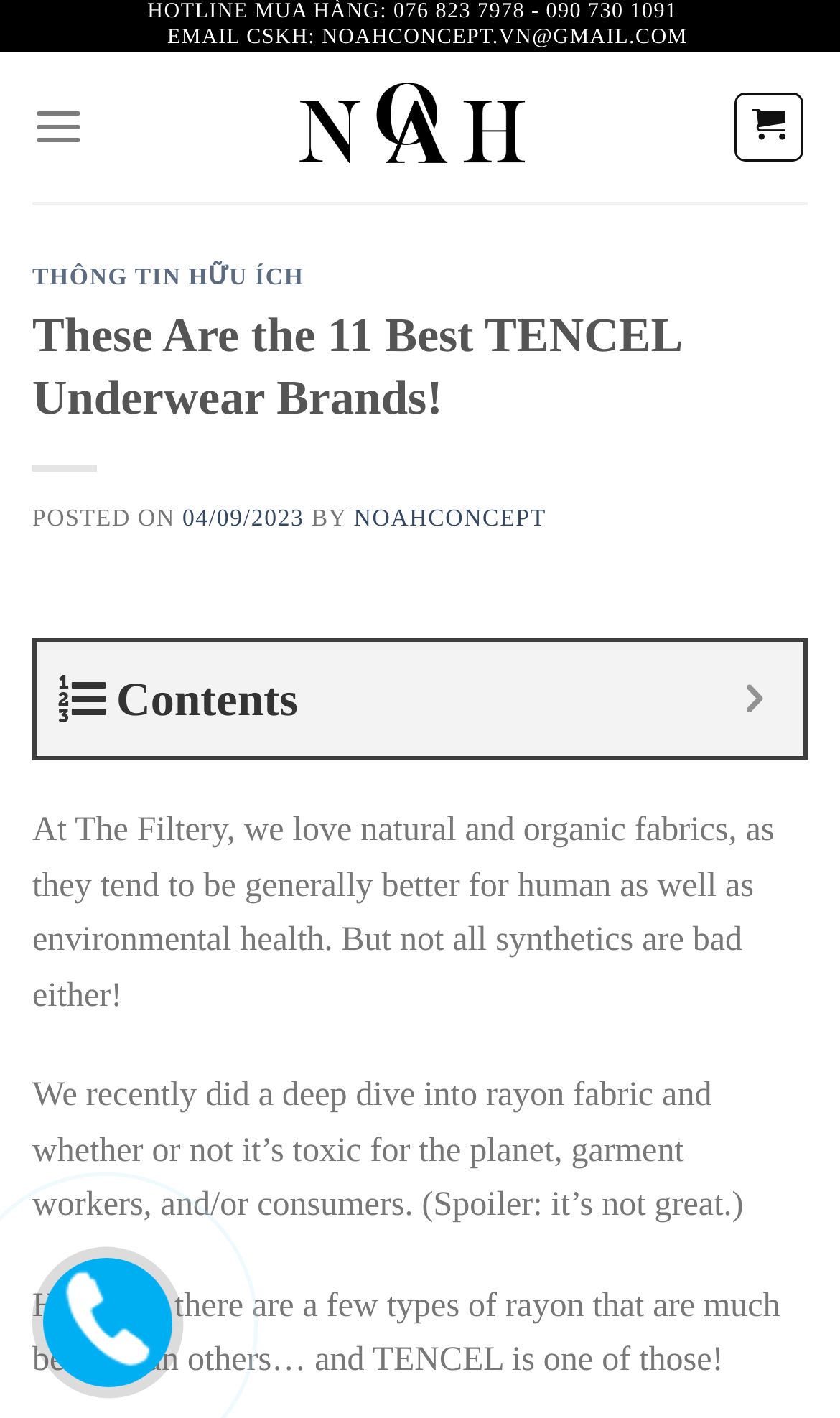What is the topic of the article?
Utilize the image to construct a detailed and well-explained answer.

The topic of the article can be inferred from the heading element with the bounding box coordinates [0.038, 0.215, 0.962, 0.303], which states 'These Are the 11 Best TENCEL Underwear Brands!'. This heading is a prominent element on the webpage, indicating that the article is about TENCEL underwear brands.